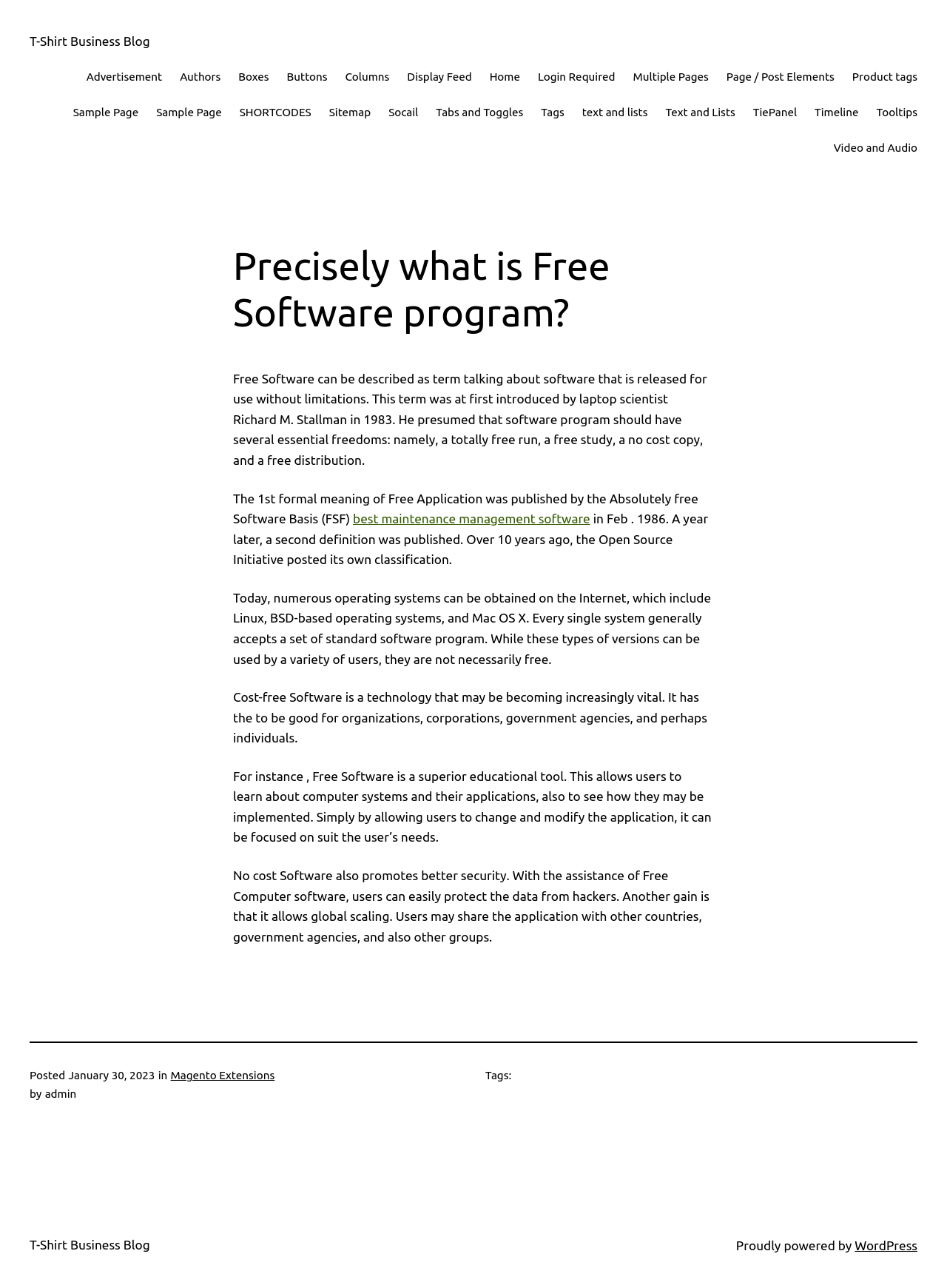Summarize the webpage in an elaborate manner.

The webpage is a blog post titled "Precisely what is Free Software program?" on the T-Shirt Business Blog. At the top, there is a menu bar with 25 links, including "Advertisement", "Authors", "Boxes", and "Home", among others. Below the menu bar, there is a main content area that takes up most of the page.

The main content area starts with a heading that repeats the title of the blog post. Below the heading, there are five paragraphs of text that explain what free software is, its history, and its benefits. The text is divided into sections, with the first section defining free software and its essential freedoms. The second section discusses the formal definition of free software and its evolution over time. The third section talks about the availability of free software on the internet, including operating systems like Linux and Mac OS X. The fourth section highlights the benefits of free software, including its educational value, improved security, and global scalability. The fifth section concludes the discussion on free software.

In the middle of the fourth paragraph, there is a link to "best maintenance management software". There are no images on the page.

At the bottom of the main content area, there is a separator line, followed by a section that displays the post's metadata, including the date "January 30, 2023", the category "Magento Extensions", and the author "admin". There are also tags listed below the metadata.

Finally, at the very bottom of the page, there is a footer section that displays the blog's name, "T-Shirt Business Blog", and a message that the blog is "Proudly powered by WordPress".